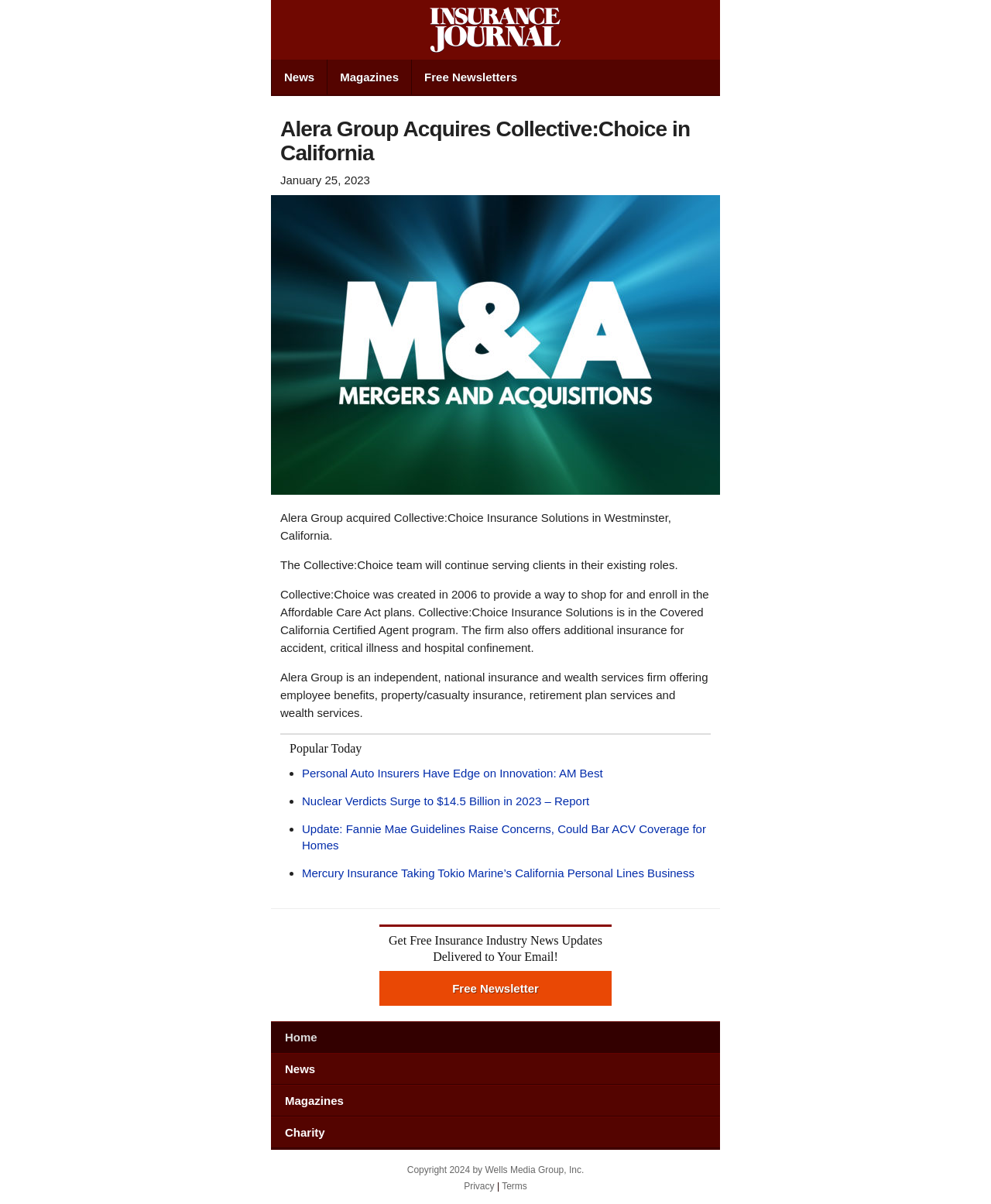Explain the webpage in detail.

The webpage is about Alera Group's acquisition of Collective:Choice in California. At the top, there is a logo of "Insurance Journal" accompanied by a link to the journal's website. Below the logo, there are three links to "News", "Magazines", and "Free Newsletters". 

The main content of the webpage is an article about the acquisition, with a heading that matches the meta description. The article is divided into four paragraphs, providing details about the acquisition, the services offered by Collective:Choice, and a brief description of Alera Group. 

To the right of the article, there is a section titled "Popular Today" with four news links, each marked with a bullet point. The links are to news articles about personal auto insurers, nuclear verdicts, Fannie Mae guidelines, and Mercury Insurance.

At the bottom of the webpage, there is a call-to-action to get free insurance industry news updates delivered to the user's email. Next to it, there is a link to a free newsletter. Below that, there are links to the website's home page, news, magazines, and charity sections. The webpage ends with a copyright notice and links to the website's privacy and terms pages.